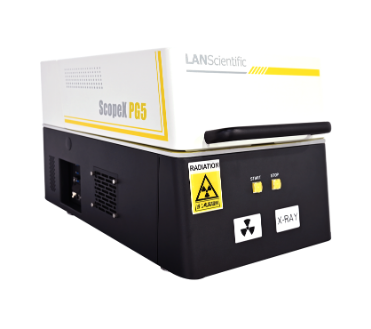Please study the image and answer the question comprehensively:
In which industries is the ScopeX PG5 ideal for?

The ScopeX PG5 is designed for applications in jewelry manufacturing, gold production, and recycling, exemplifying modern engineering in ensuring quality and economic efficiency in the precious metal industry.